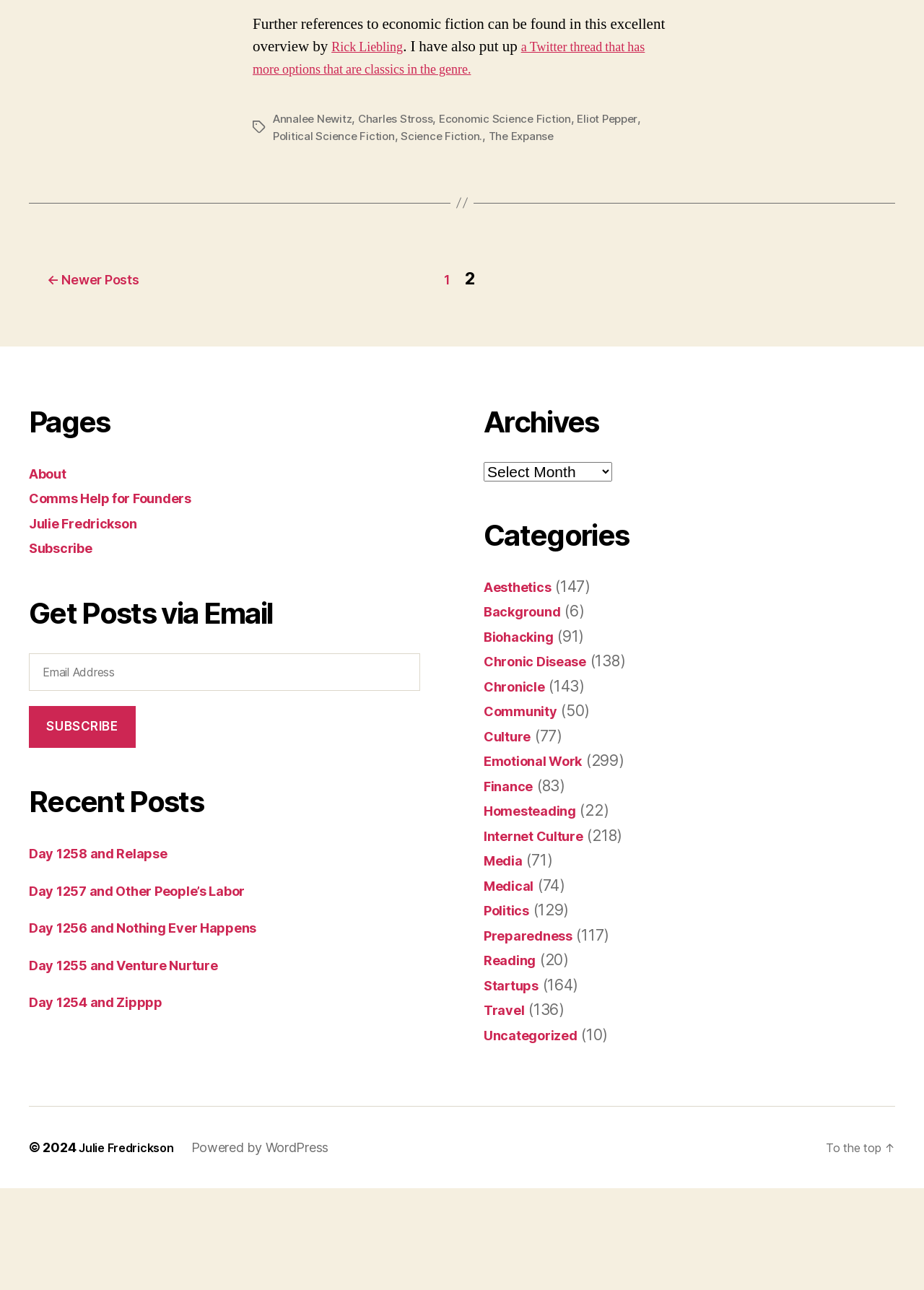For the following element description, predict the bounding box coordinates in the format (top-left x, top-left y, bottom-right x, bottom-right y). All values should be floating point numbers between 0 and 1. Description: ← Newer Posts

[0.031, 0.31, 0.171, 0.326]